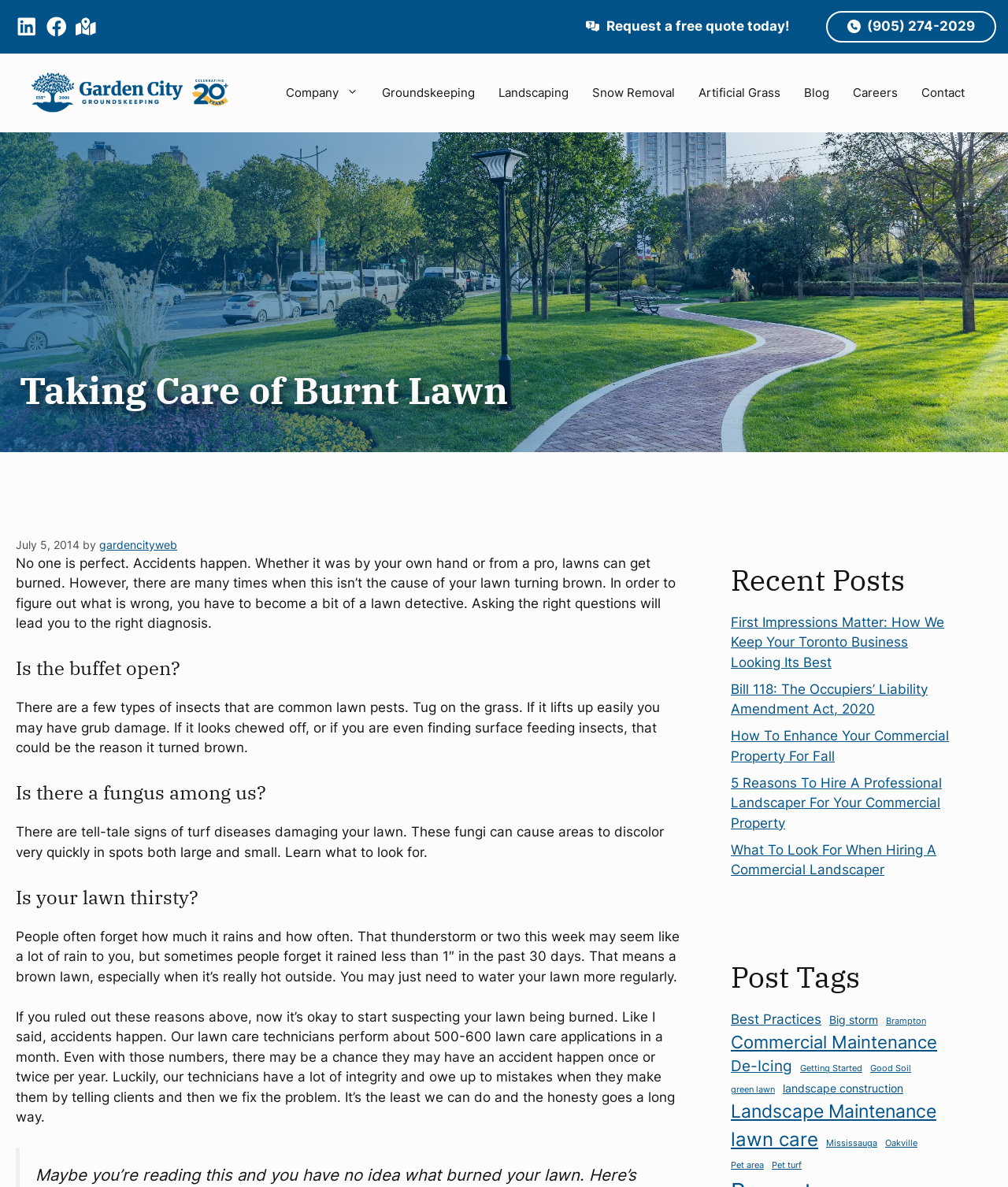Locate the bounding box for the described UI element: "gardencityweb". Ensure the coordinates are four float numbers between 0 and 1, formatted as [left, top, right, bottom].

[0.098, 0.453, 0.176, 0.464]